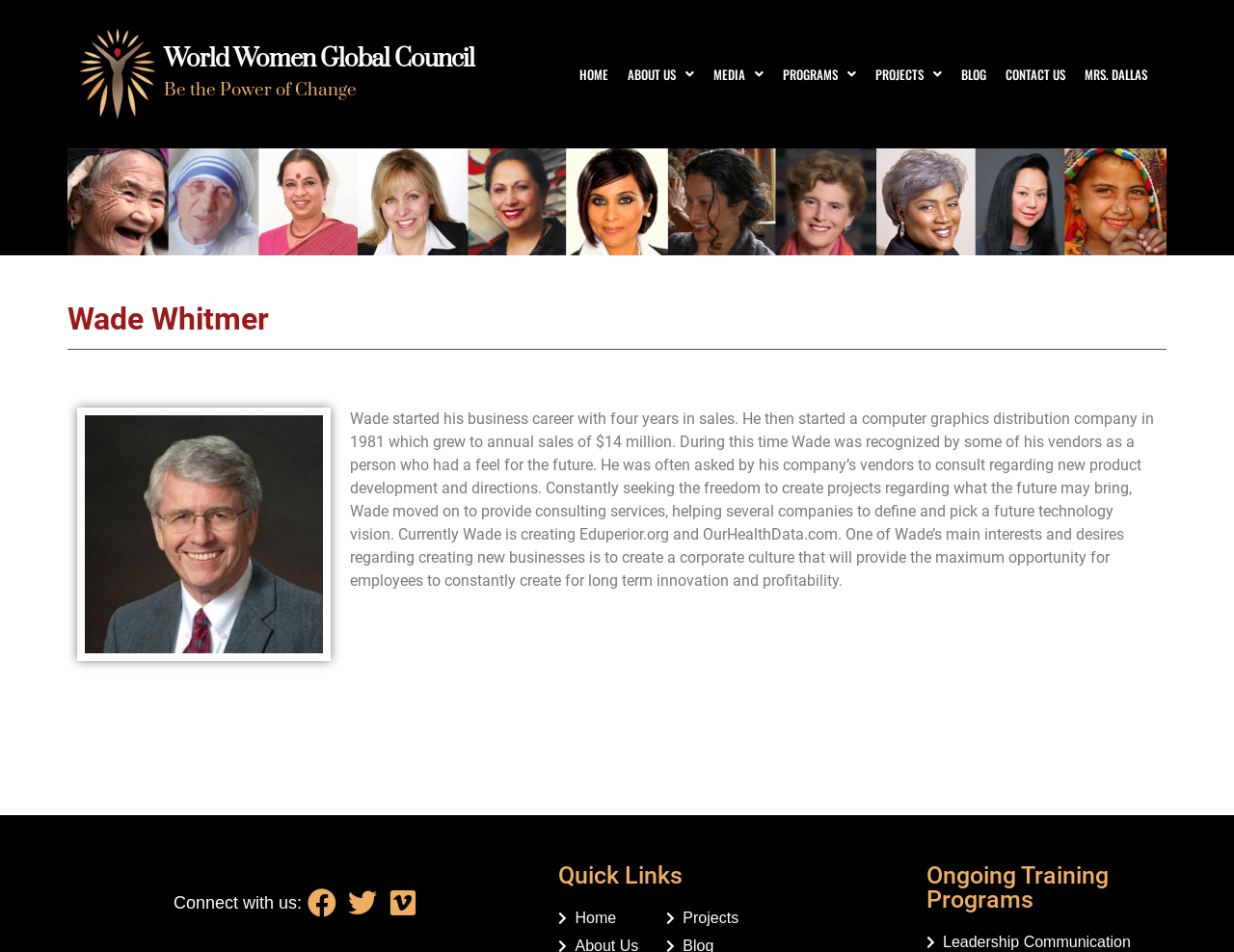Specify the bounding box coordinates of the area to click in order to follow the given instruction: "Connect with us on Facebook."

[0.245, 0.927, 0.277, 0.969]